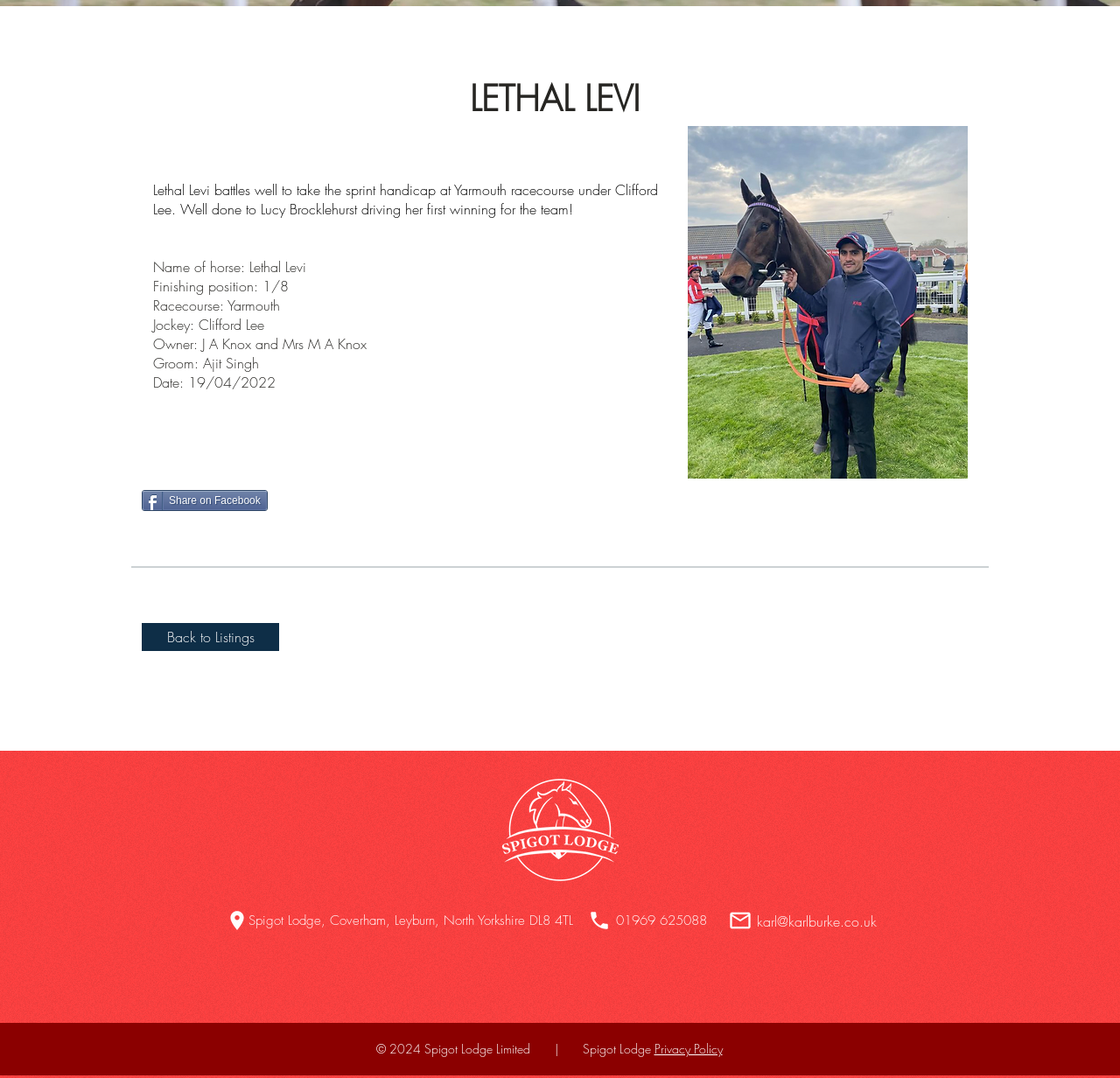Using the webpage screenshot, locate the HTML element that fits the following description and provide its bounding box: "Back to Listings".

[0.127, 0.578, 0.249, 0.604]